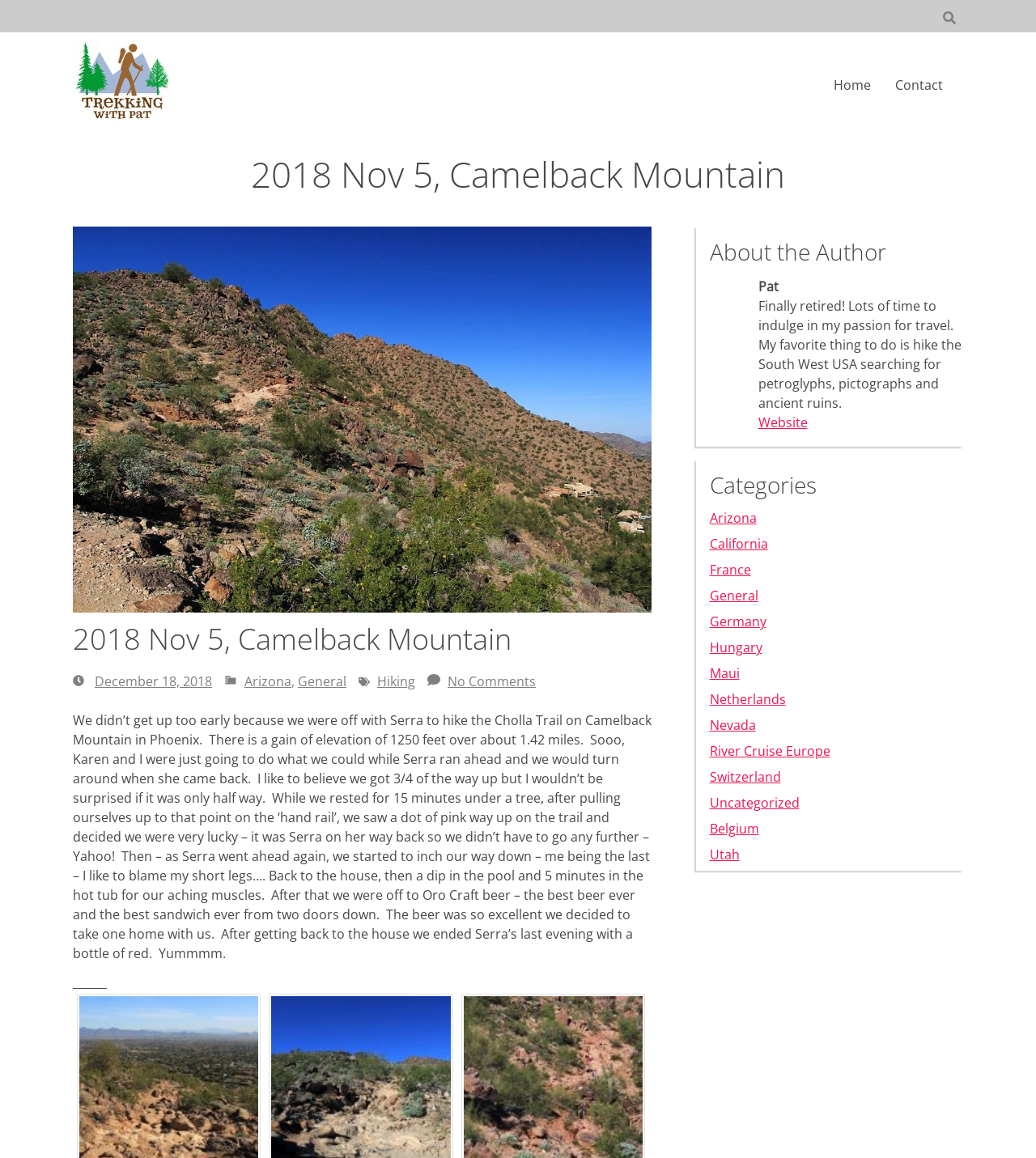Please identify the bounding box coordinates of the region to click in order to complete the task: "Read about the author". The coordinates must be four float numbers between 0 and 1, specified as [left, top, right, bottom].

[0.685, 0.203, 0.93, 0.232]